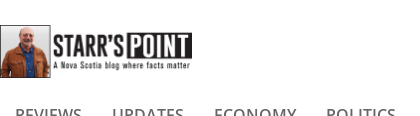Thoroughly describe the content and context of the image.

The image features the logo and branding of "Starr's Point," a blog focused on factual commentary and discussions related to Nova Scotia. The logo includes the name "Starr's Point" prominently displayed alongside a visual representation of a man, possibly the author or creator of the blog, dressed in a brown jacket. Below the logo is a tagline that reads, "A Nova Scotia blog where facts matter," emphasizing the blog's commitment to factual reporting and analysis. The design is clean and professional, reflecting the blog's serious approach to political and social issues. Additionally, navigation links for "REVIEWS," "UPDATES," "ECONOMY," and "POLITICS" are present, suggesting various topics covered on the blog.